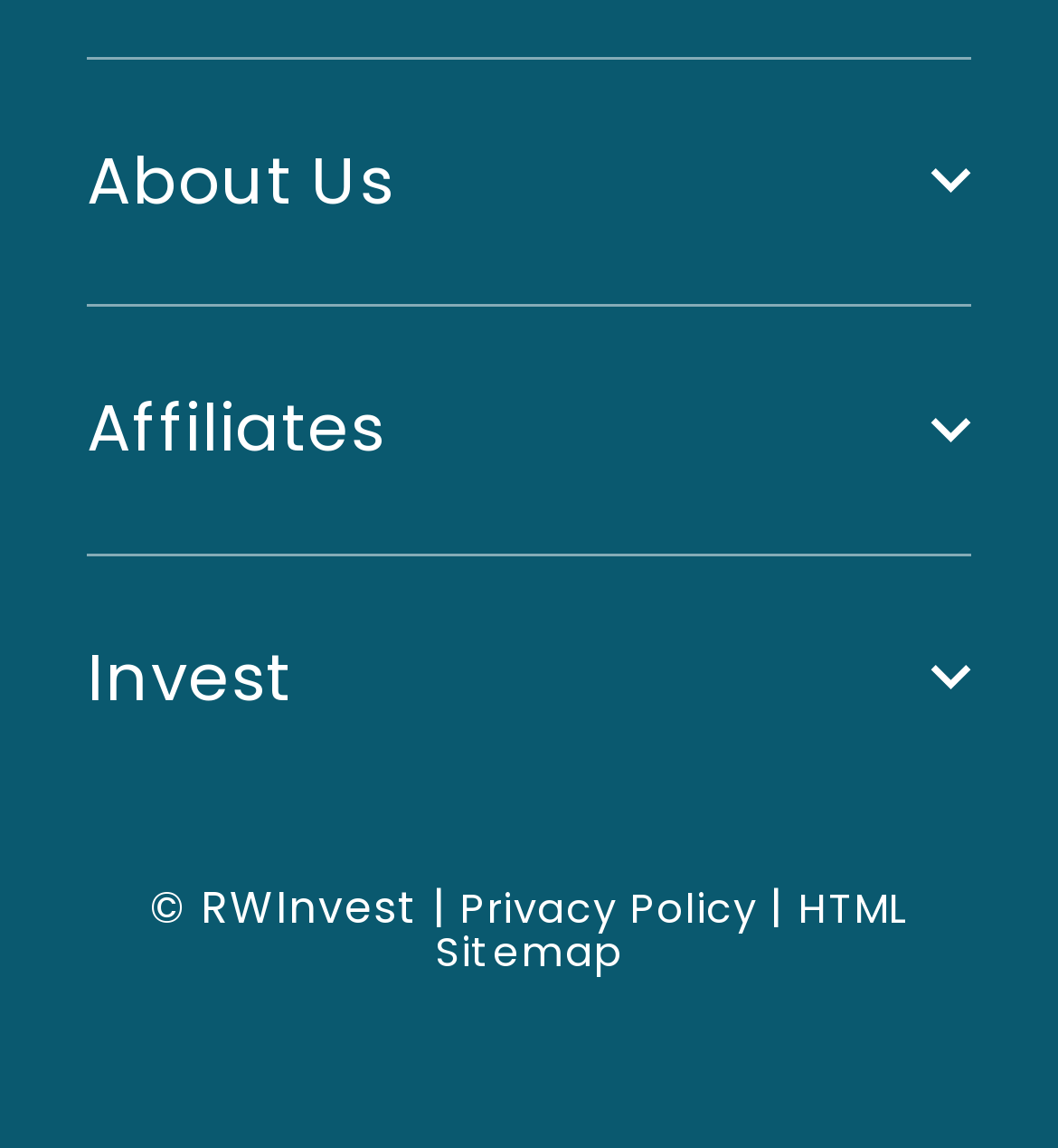Highlight the bounding box coordinates of the region I should click on to meet the following instruction: "Go to Careers".

[0.082, 0.296, 0.25, 0.346]